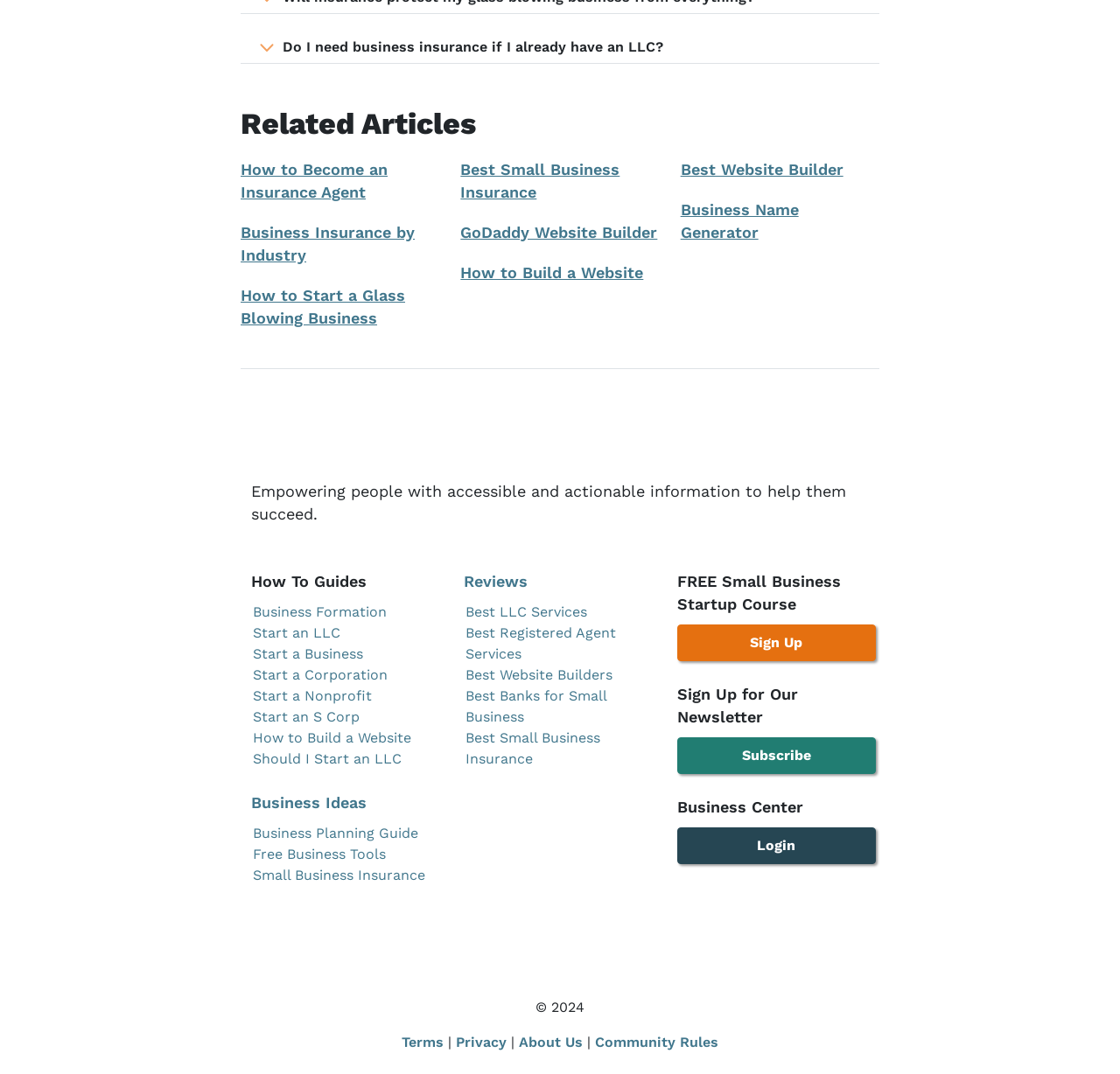Please identify the coordinates of the bounding box for the clickable region that will accomplish this instruction: "Read 'How to Become an Insurance Agent'".

[0.215, 0.149, 0.346, 0.187]